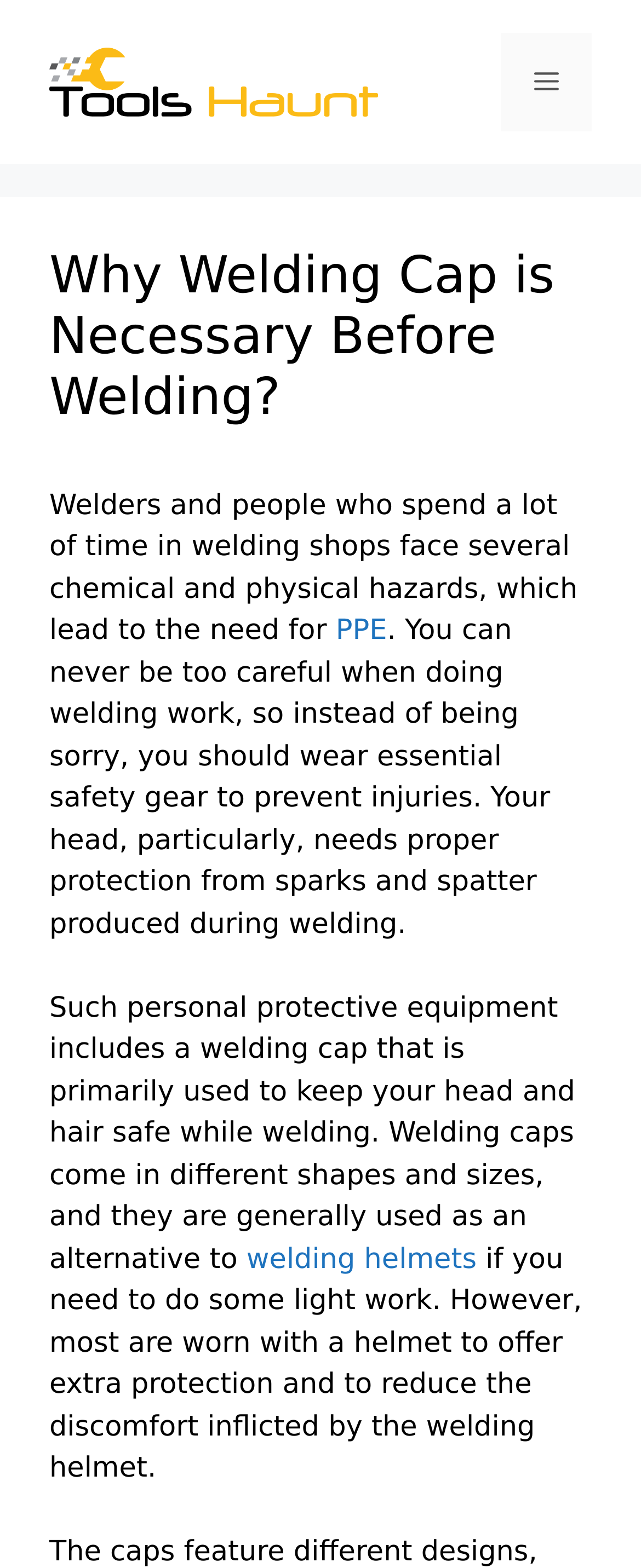Locate the bounding box of the UI element described by: "welding helmets" in the given webpage screenshot.

[0.384, 0.792, 0.744, 0.813]